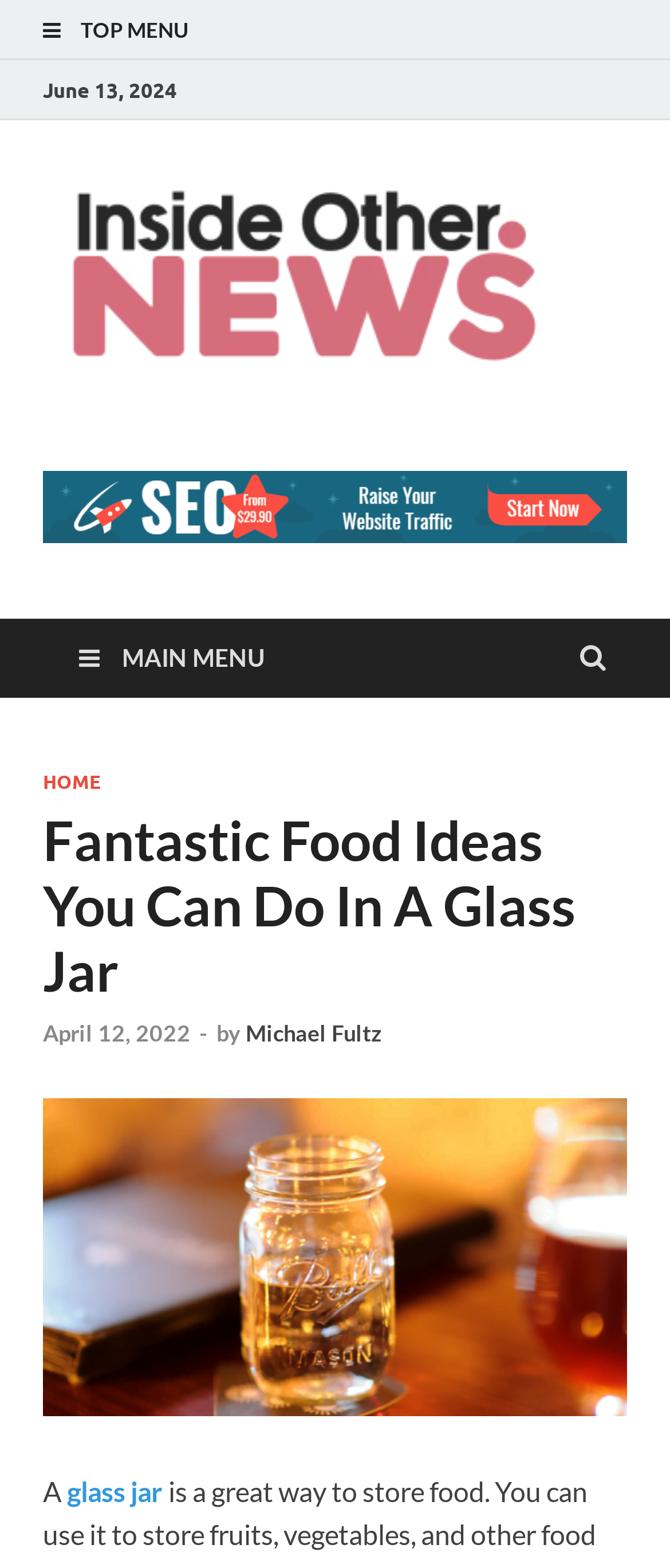What is the date of the article?
Identify the answer in the screenshot and reply with a single word or phrase.

June 13, 2024